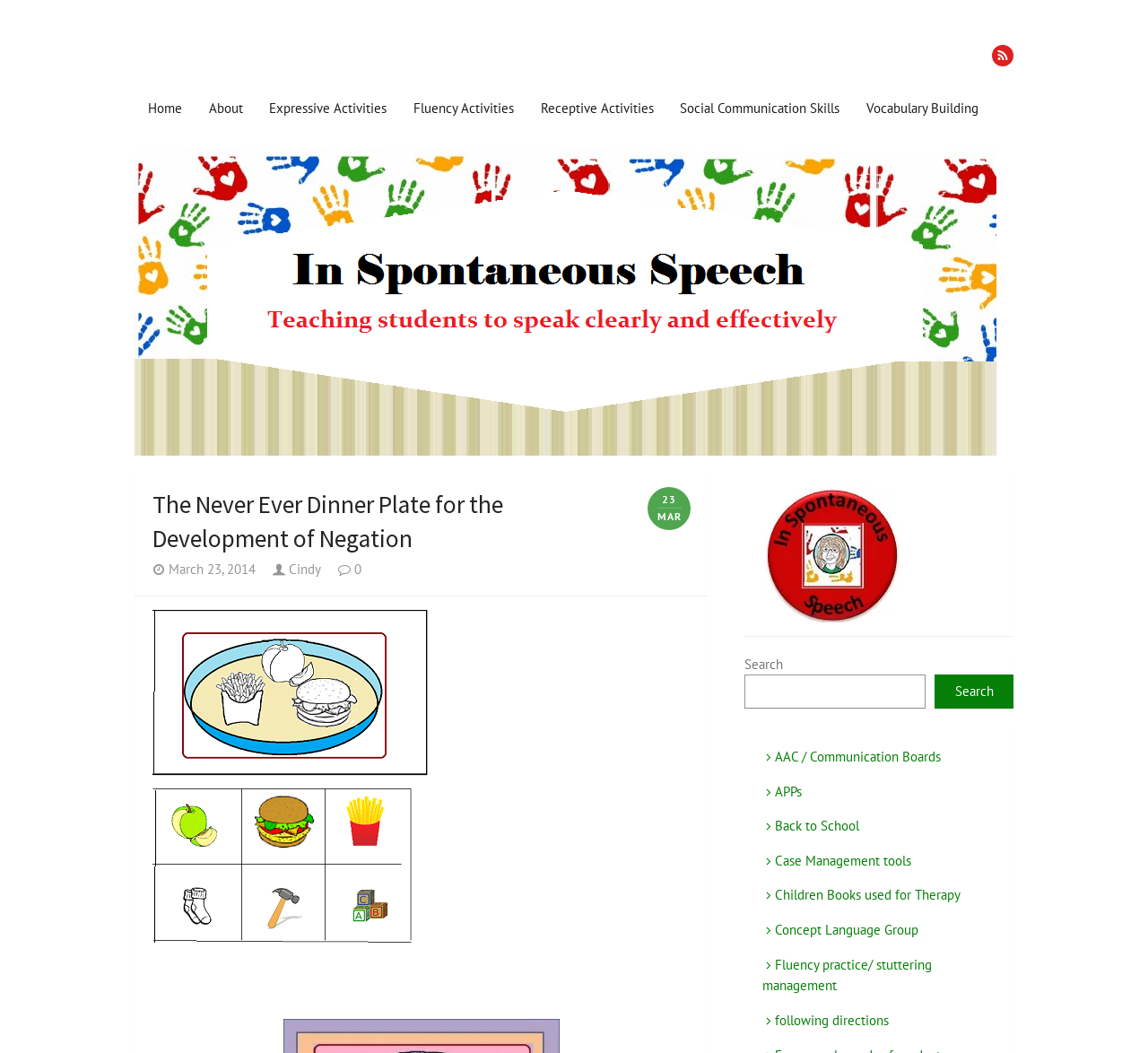What is the date of the blog post?
Using the details from the image, give an elaborate explanation to answer the question.

I found the date of the blog post by looking at the static text element with the text 'March 23, 2014' which is located below the header element.